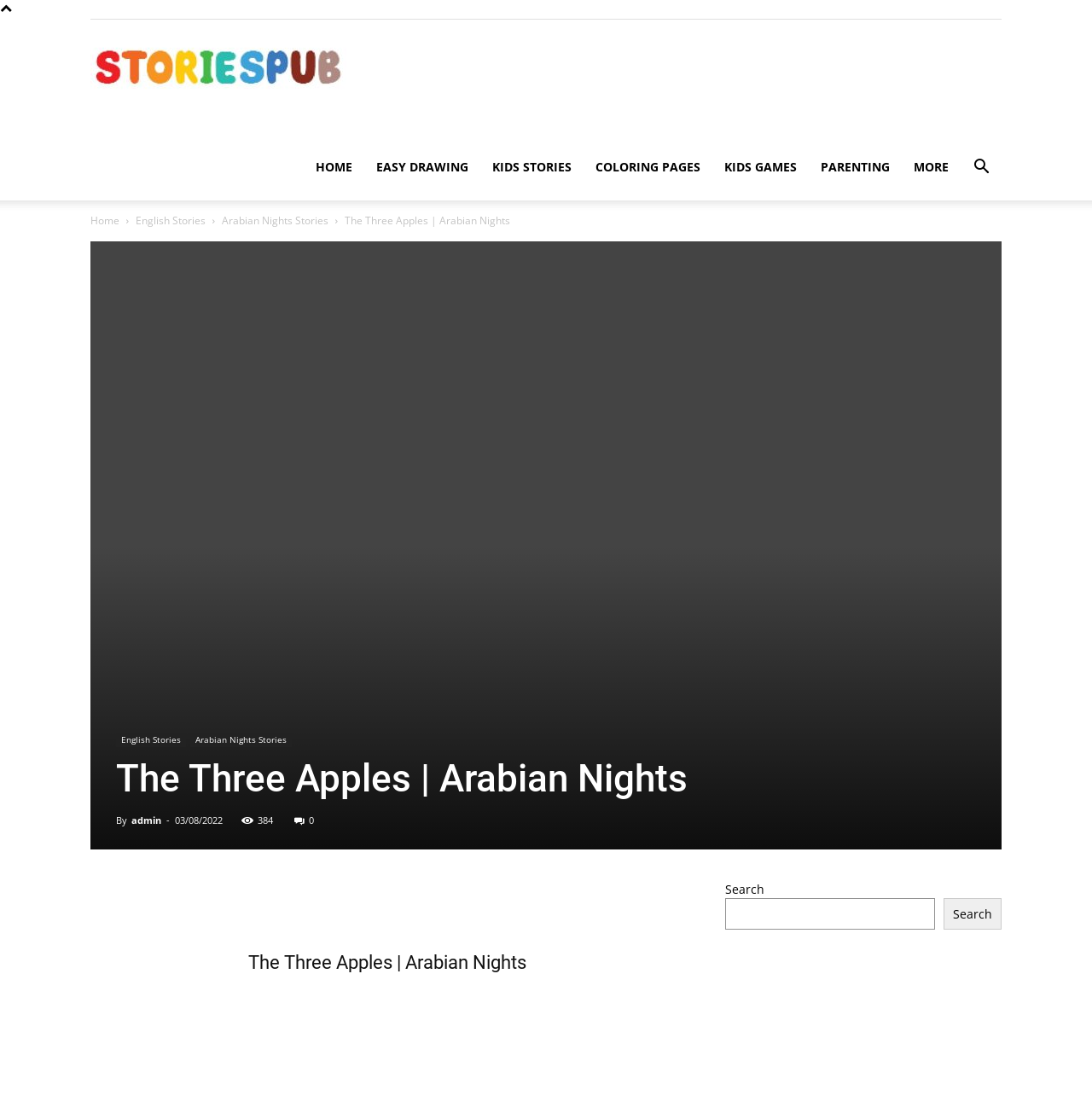What type of stories can be found on this website?
Refer to the image and provide a one-word or short phrase answer.

English Stories, Arabian Nights Stories